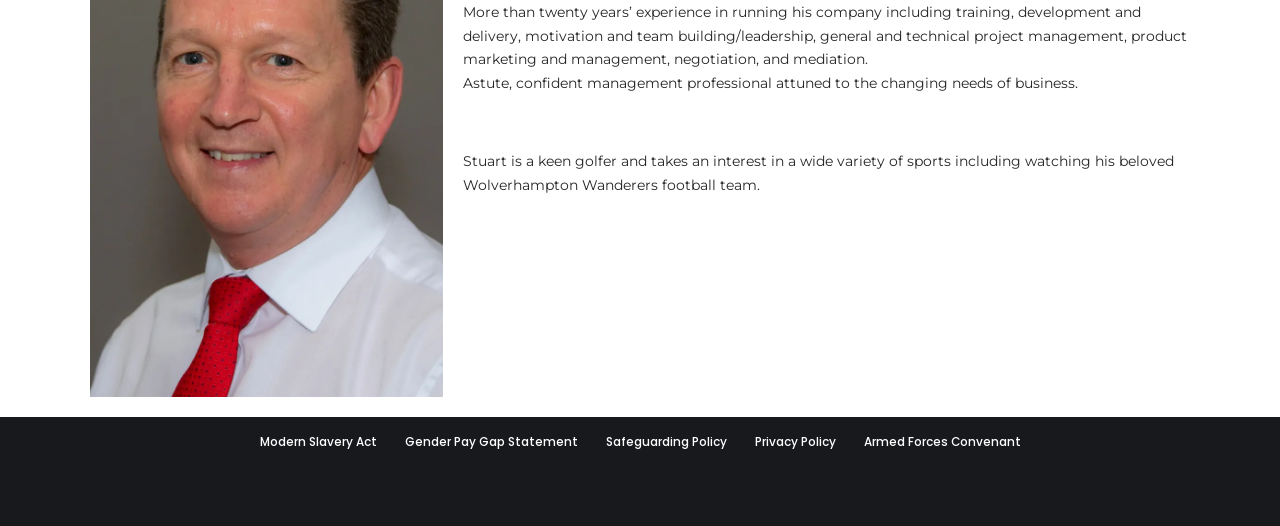What is the purpose of the 'Footer Menu'?
From the details in the image, answer the question comprehensively.

The 'Footer Menu' contains links to various policies such as 'Modern Slavery Act', 'Gender Pay Gap Statement', 'Safeguarding Policy', 'Privacy Policy', and 'Armed Forces Convenant', indicating that its purpose is to provide access to these policies.